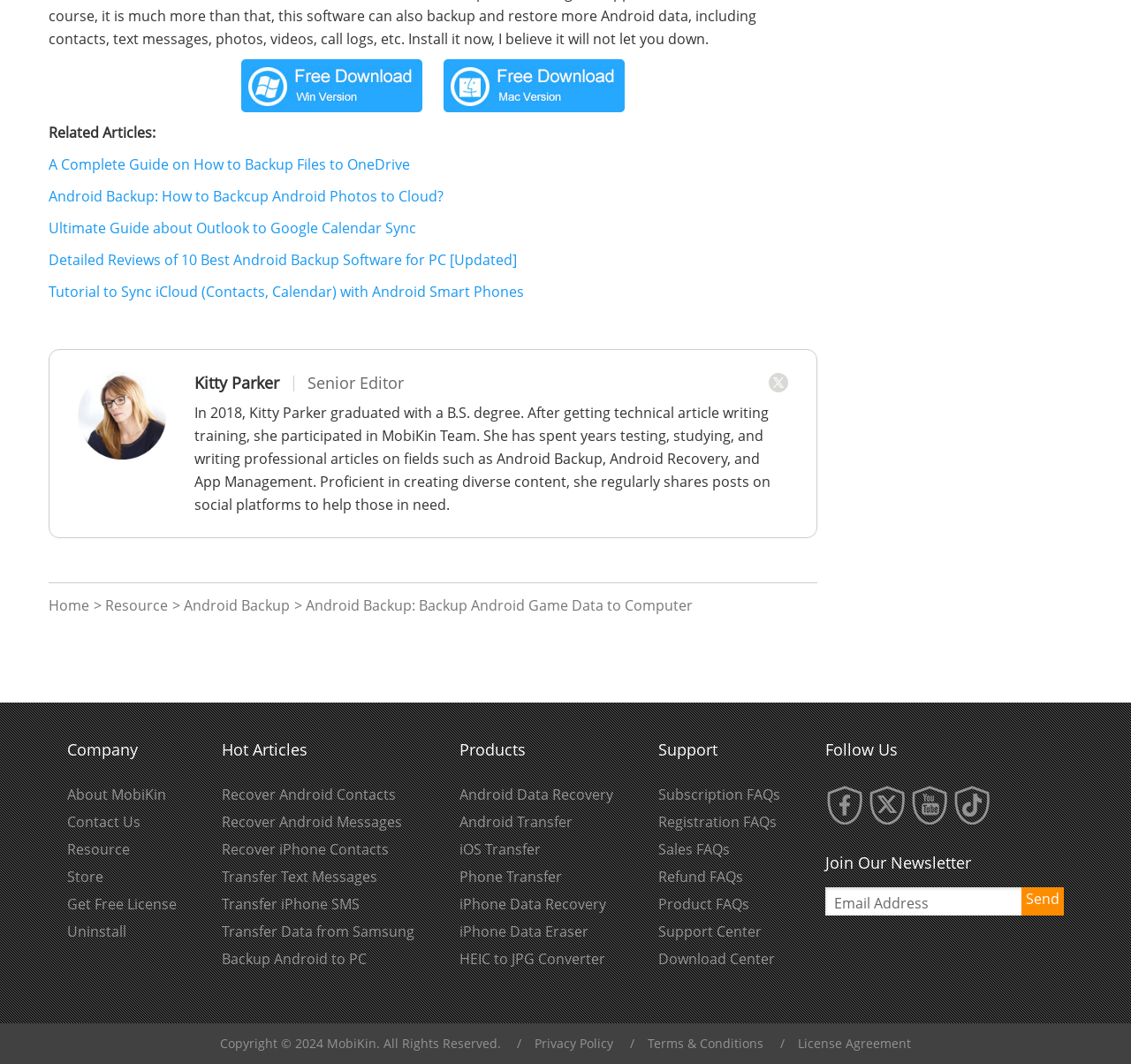Identify the bounding box for the element characterized by the following description: "Home Improvement".

None